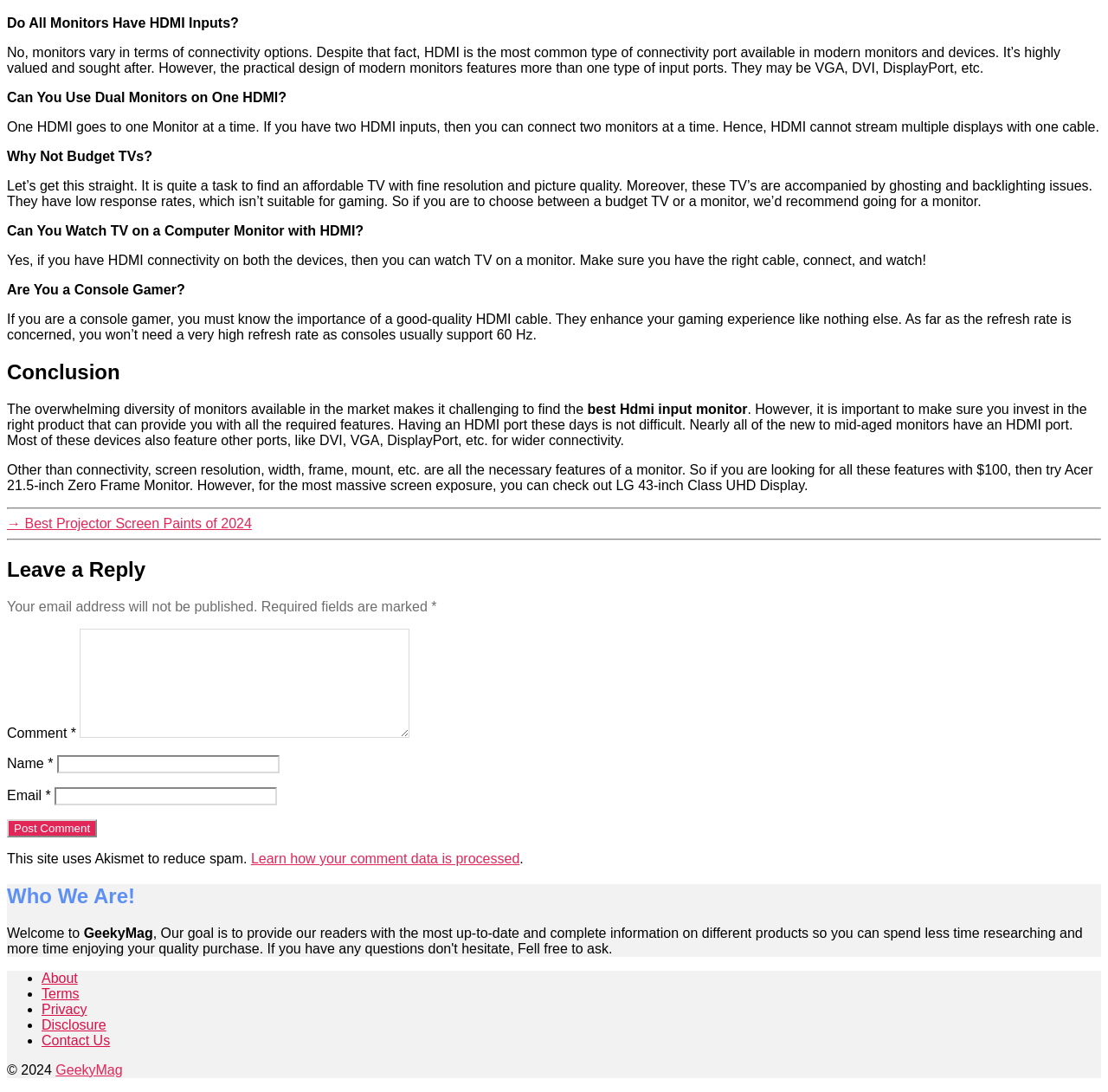Please identify the bounding box coordinates of the region to click in order to complete the given instruction: "Contact Us". The coordinates should be four float numbers between 0 and 1, i.e., [left, top, right, bottom].

[0.038, 0.946, 0.099, 0.959]